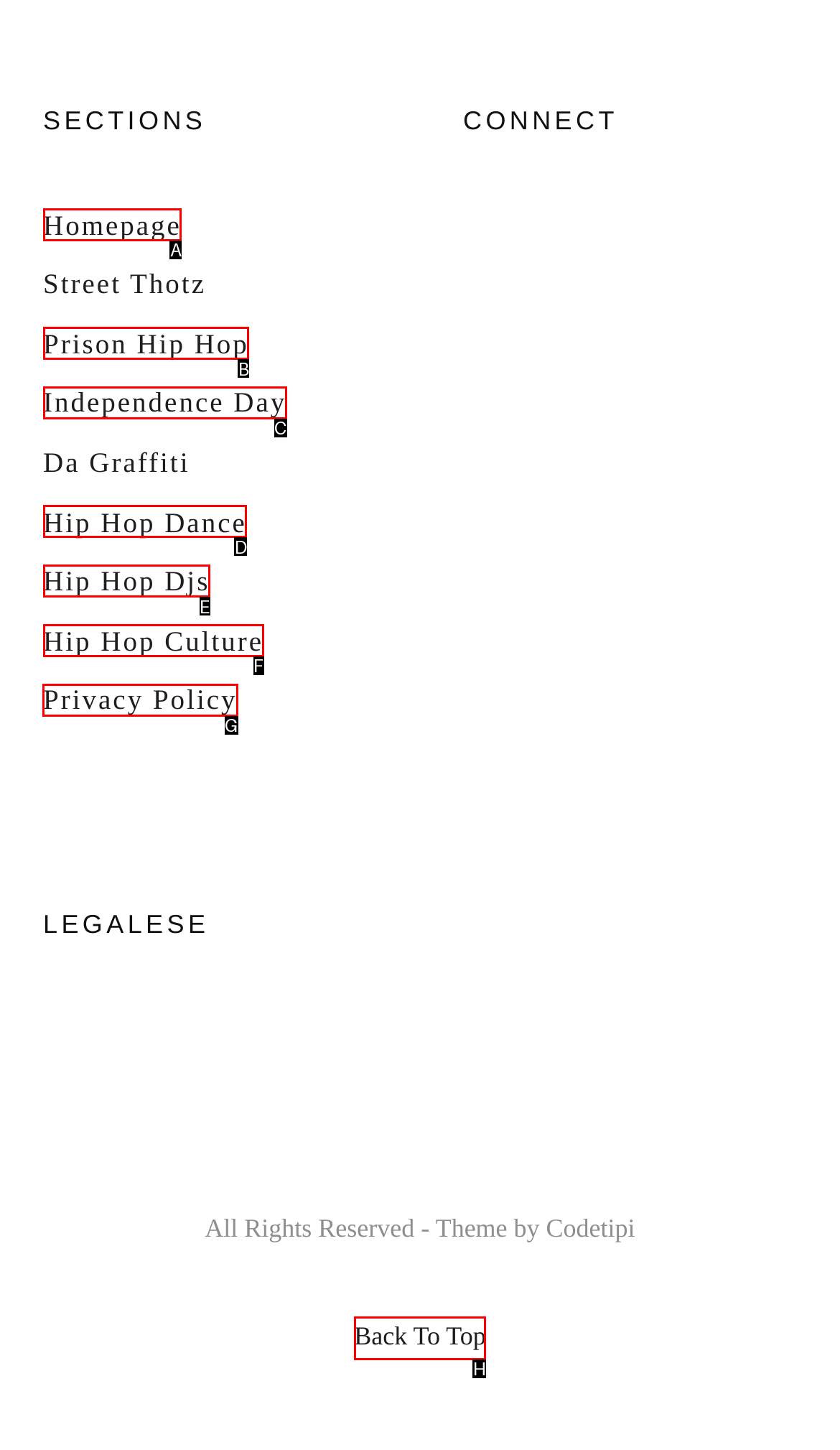Indicate the UI element to click to perform the task: check Privacy Policy. Reply with the letter corresponding to the chosen element.

G